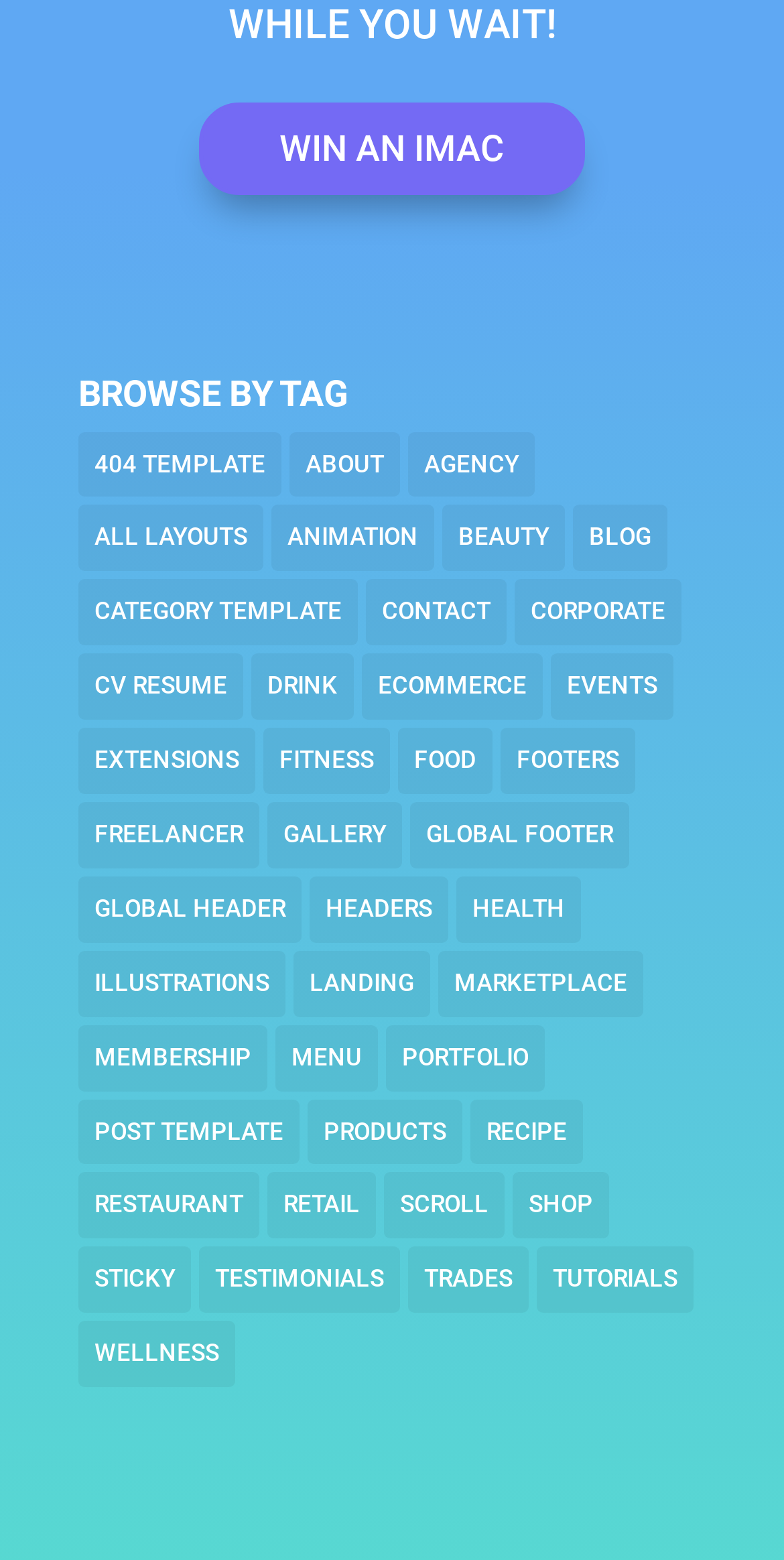Kindly respond to the following question with a single word or a brief phrase: 
How many categories are available?

228